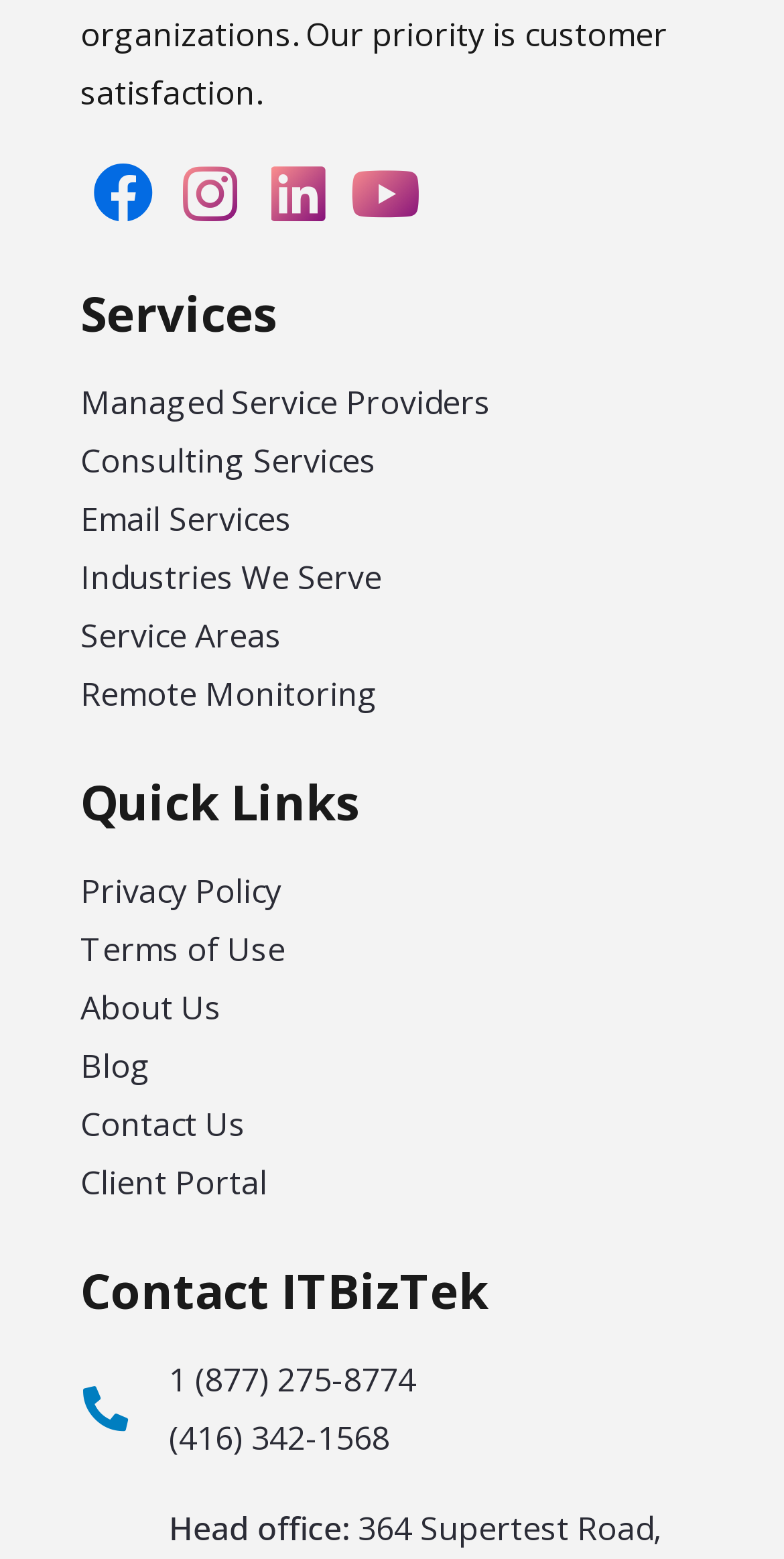Predict the bounding box coordinates for the UI element described as: "aria-label="fab|linkedin"". The coordinates should be four float numbers between 0 and 1, presented as [left, top, right, bottom].

[0.324, 0.099, 0.436, 0.151]